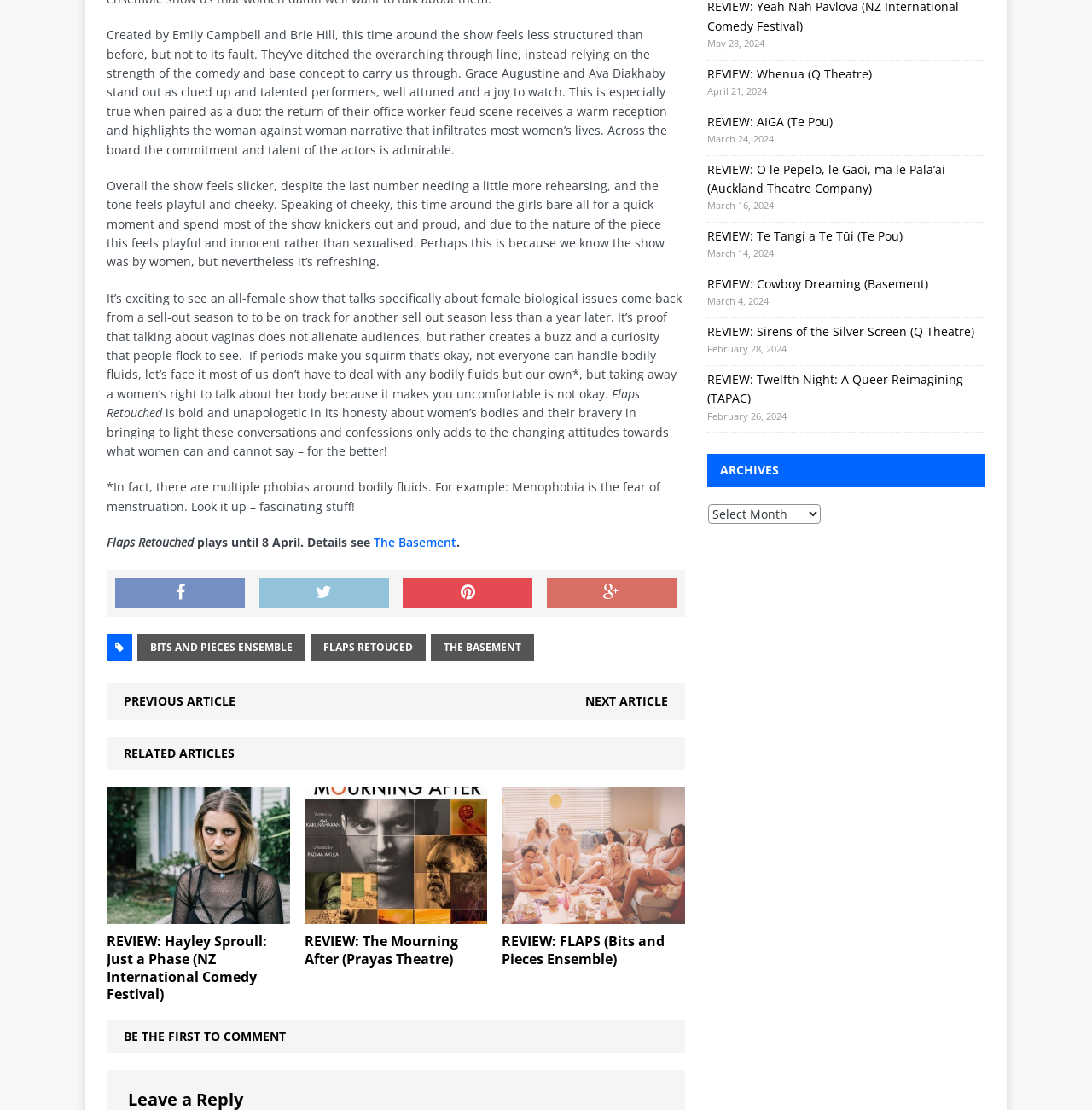Identify the bounding box coordinates of the clickable region to carry out the given instruction: "Click on the 'THE BASEMENT' link".

[0.395, 0.571, 0.489, 0.596]